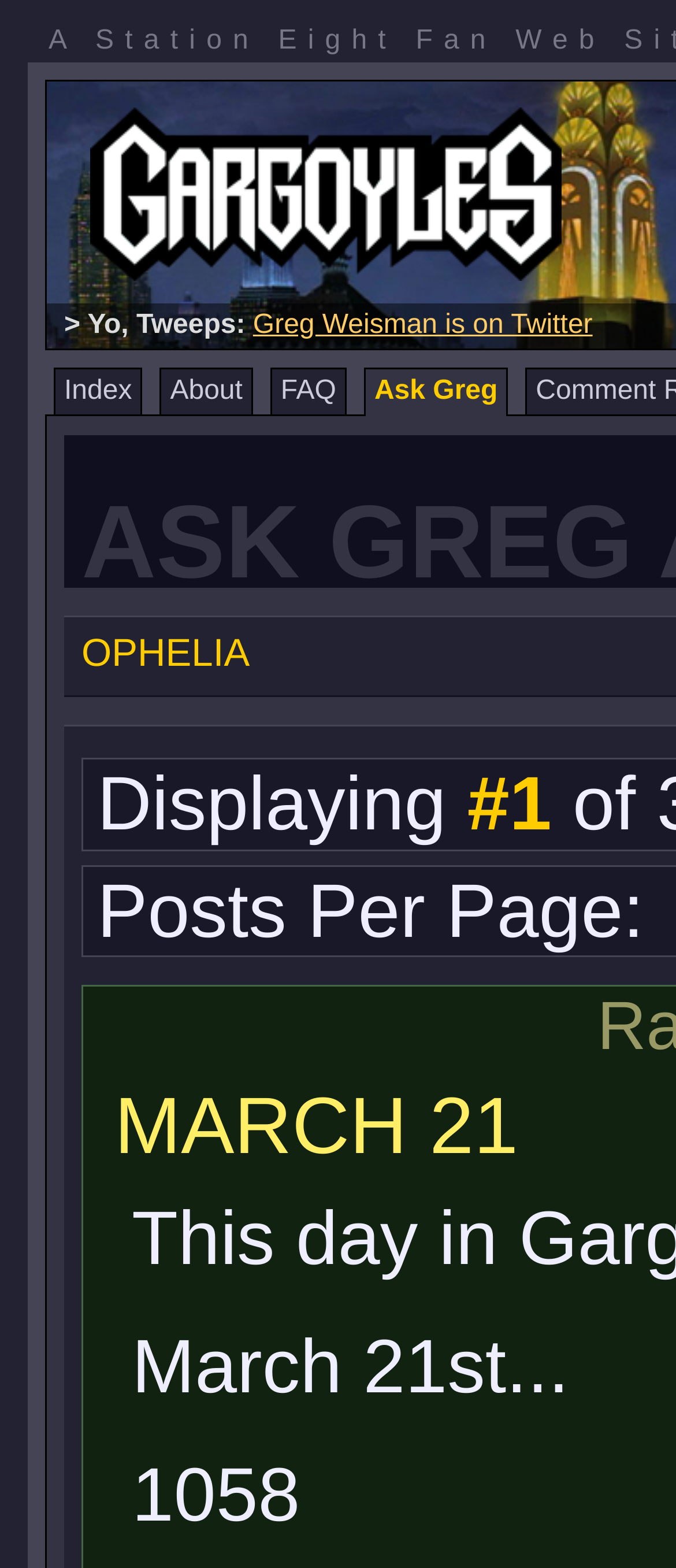Find the bounding box of the web element that fits this description: "Greg Weisman is on Twitter".

[0.374, 0.198, 0.877, 0.217]